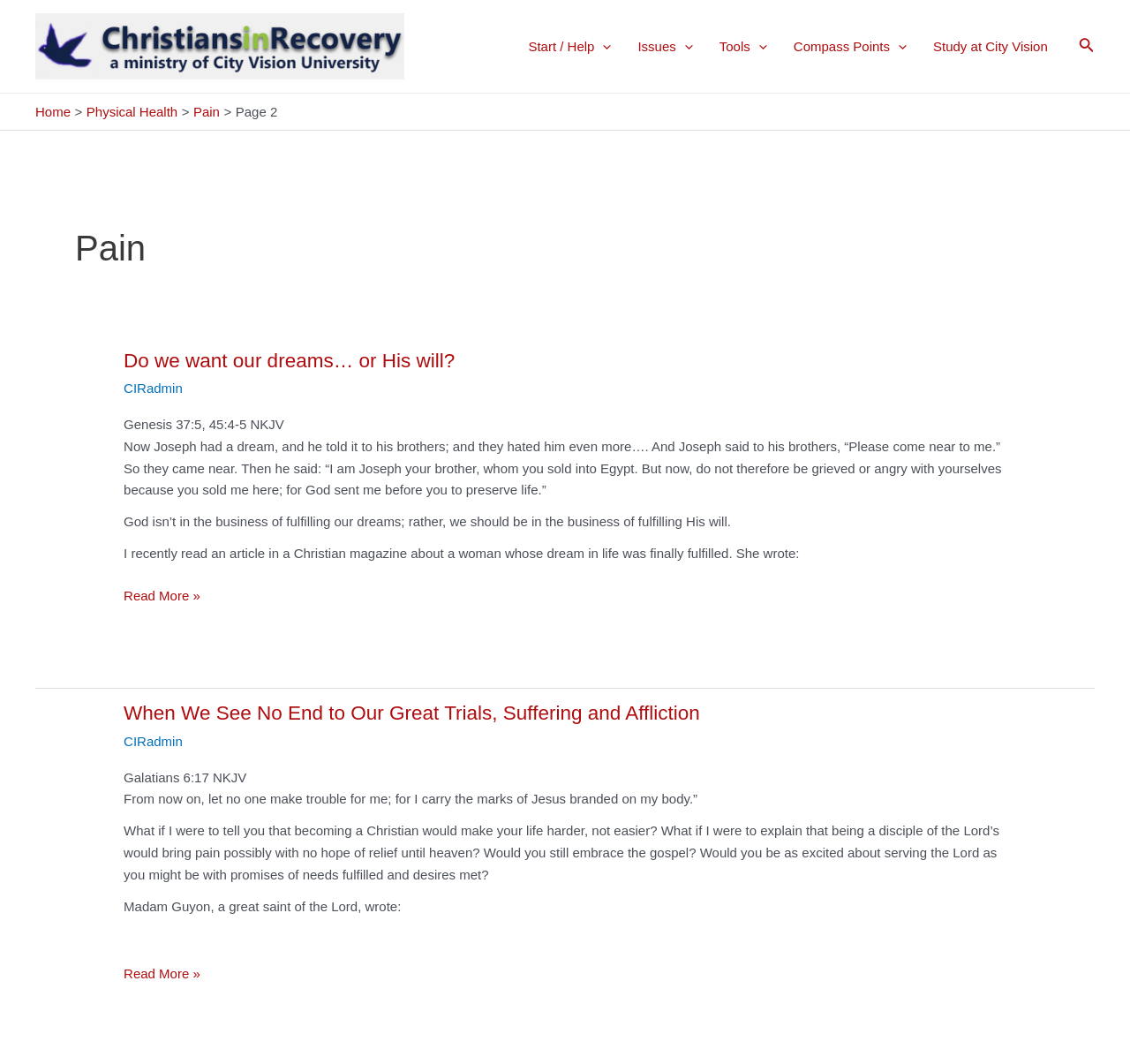Locate the bounding box coordinates of the element to click to perform the following action: 'Search using the search icon'. The coordinates should be given as four float values between 0 and 1, in the form of [left, top, right, bottom].

[0.955, 0.033, 0.969, 0.054]